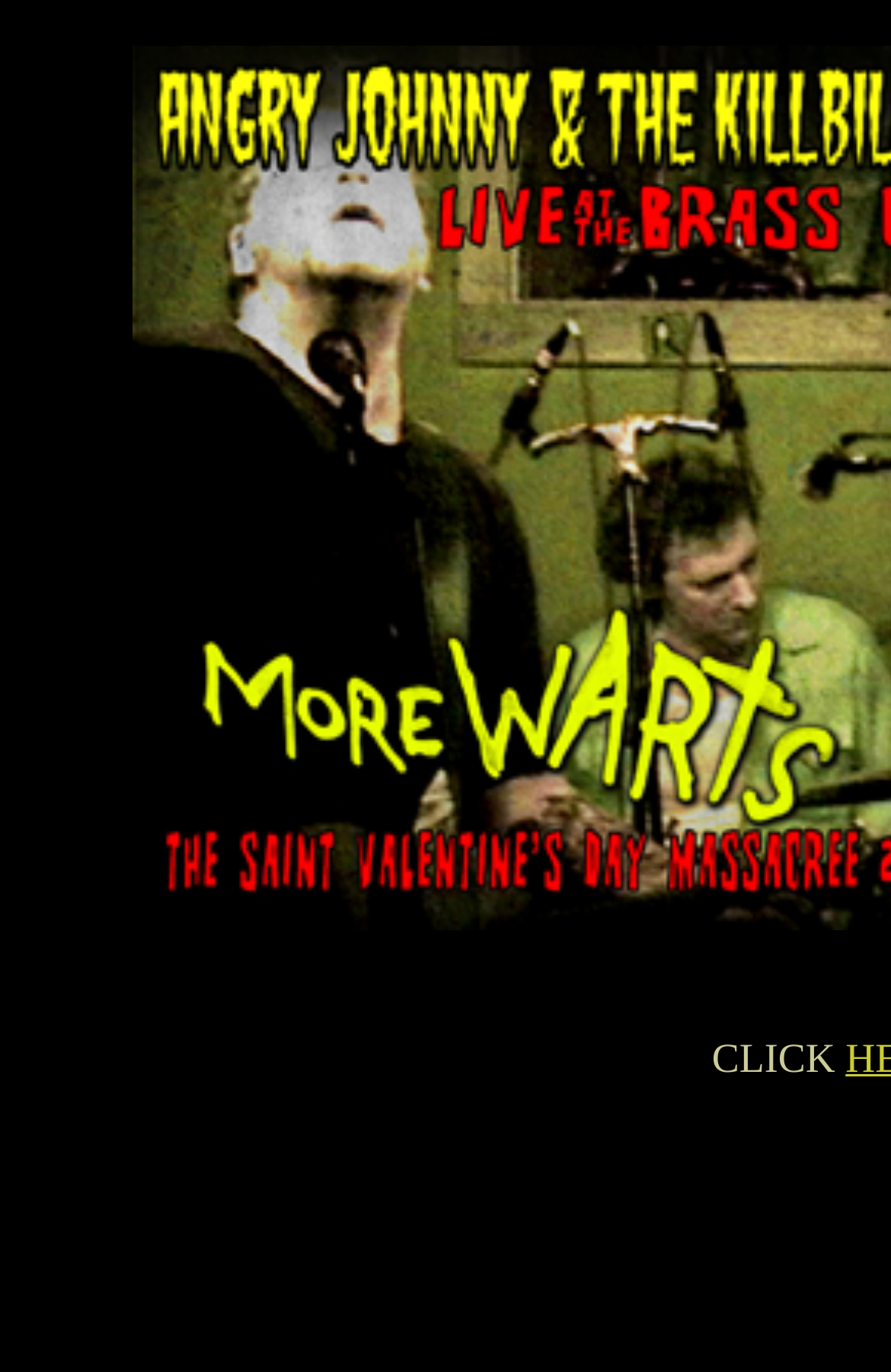Generate an in-depth caption that captures all aspects of the webpage.

The webpage appears to be a table-based layout, consisting of multiple table cells arranged in a grid-like structure. There are 11 table cells in total, each with a similar width and varying heights. The cells are stacked vertically, with the top-most cells being the narrowest and the bottom-most cells being the tallest.

The top four cells are clustered together, with two cells on the left and two cells on the right, forming a 2x2 grid. The next three cells are stacked below the top cluster, with the left cell being slightly taller than the right cell. The final four cells are stacked at the bottom, with the left cell being the tallest and the right cell being the shortest.

There is no visible text or images on the page, suggesting that the content may be minimal or empty. The focus is on the Root Element 'Untitled Document', which implies that the page may be a blank or template document.